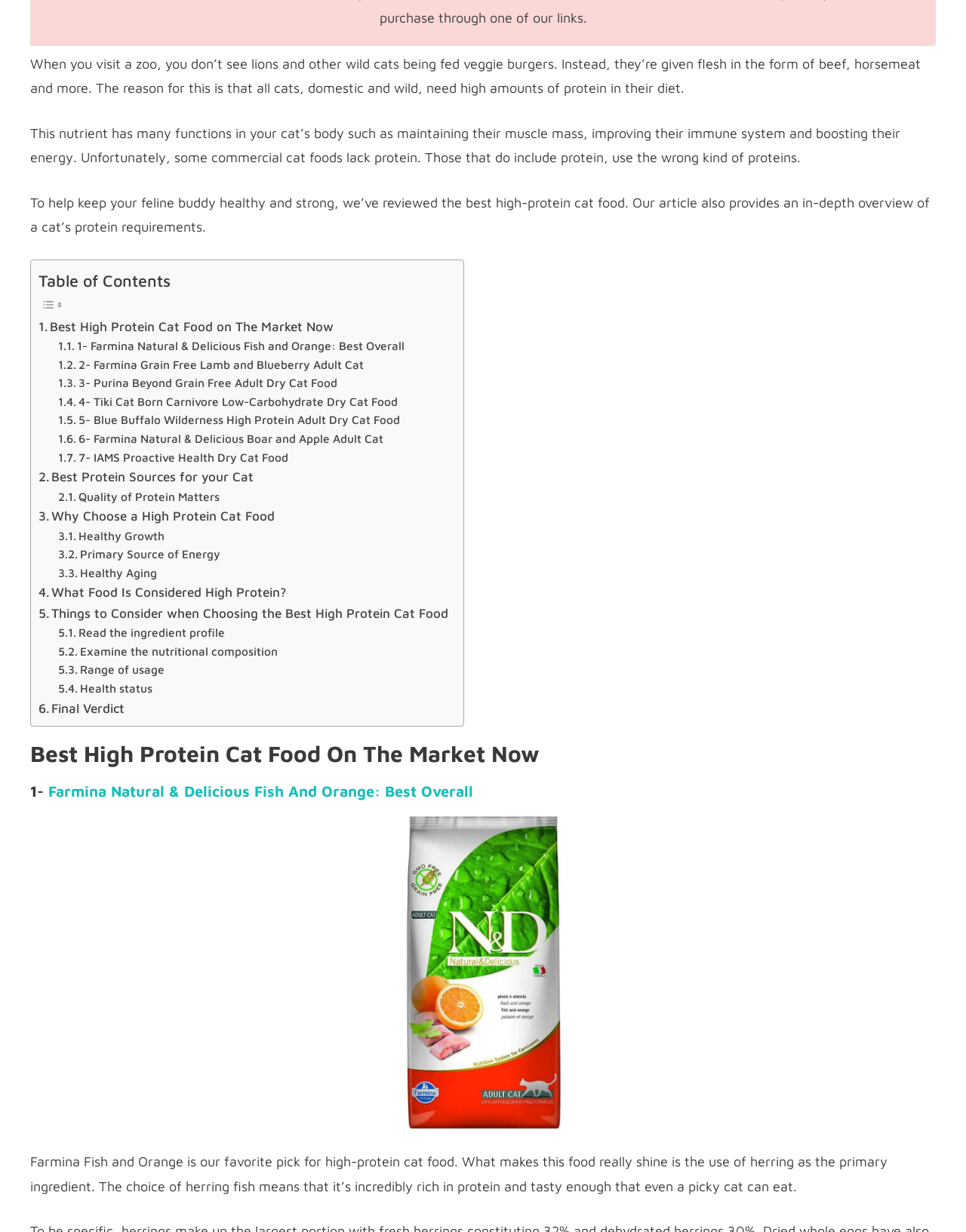Determine the bounding box coordinates of the region that needs to be clicked to achieve the task: "Learn about the importance of protein for your cat's health".

[0.06, 0.395, 0.227, 0.41]